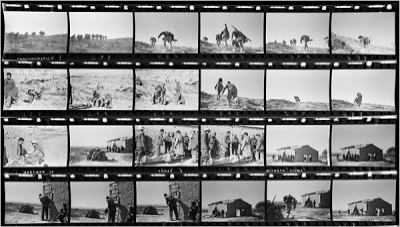Explain the image in a detailed and thorough manner.

The image showcases a contact sheet featuring a series of black-and-white photographs, capturing pivotal moments from the Spanish Civil War. This collection of 35mm negatives is part of Robert Capa's historic contributions to war photography, showcasing not only the intensity of conflict but also the everyday lives of individuals during this tumultuous period. 

The contact sheet displays various scenes, including groups of soldiers, civilian interactions, and landscapes affected by war, illustrating the profound impact of these events on both the environment and the people involved. Each frame resonates with the daring spirit of photographers like Capa, Gerda Taro, and David Seymour, who risked their lives to document history through their lenses.

This particular set of images is expected to be unveiled in an exhibition at the International Center of Photography, revealing secrets and stories from Capa's Mexican suitcase—a cache of over 4,500 negatives thought to be lost. This historical revelation marks a significant moment in understanding the evolution of war photography and the narratives behind each captured moment. The exhibition promises to provide invaluable insights into the artistry and historical importance of these iconic images.